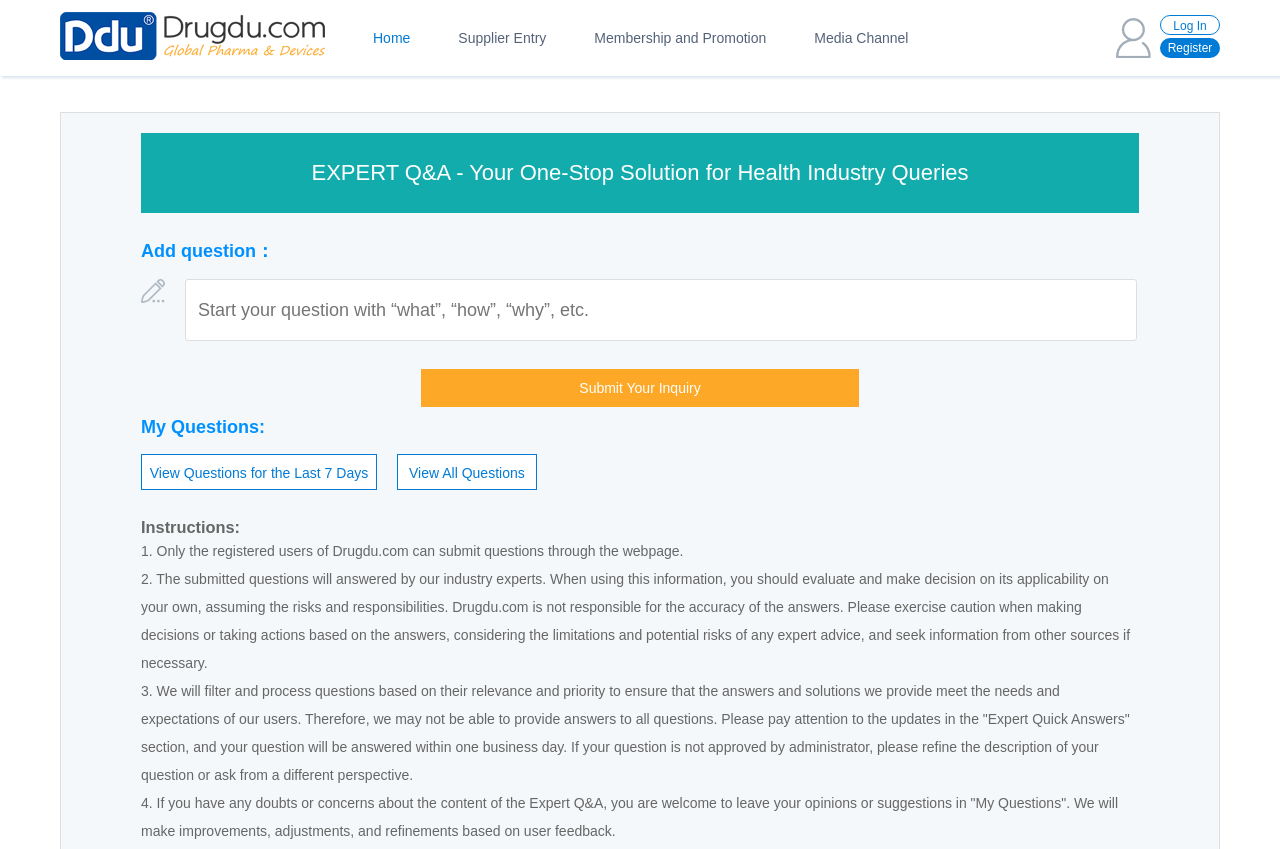From the image, can you give a detailed response to the question below:
What is required to submit a question?

According to the instructions on the webpage, only registered users of Drugdu.com can submit questions through the webpage, indicating that registration is a prerequisite for submitting a question.